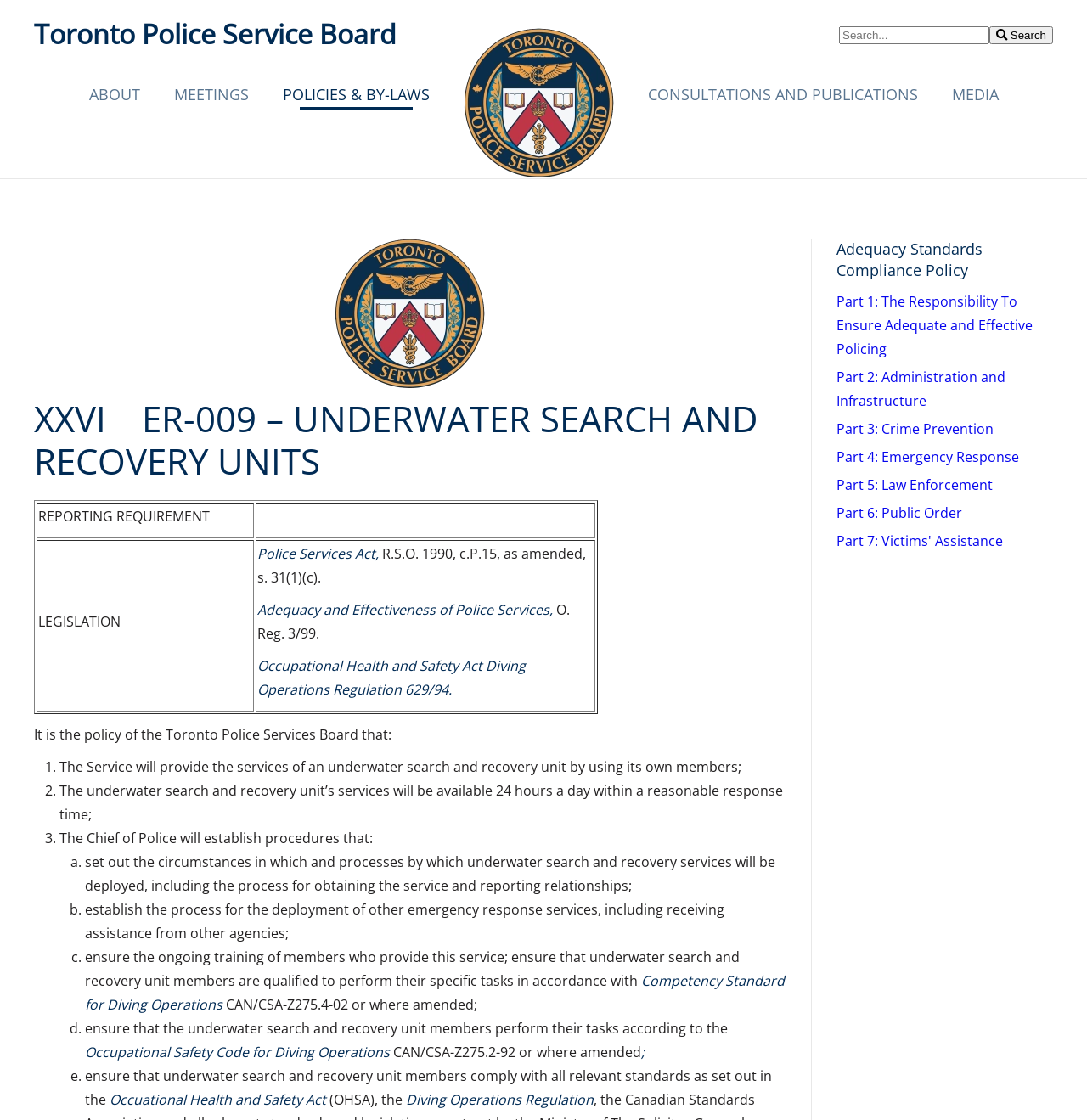Determine the bounding box coordinates of the clickable region to carry out the instruction: "Read Part 1: The Responsibility To Ensure Adequate and Effective Policing".

[0.77, 0.261, 0.95, 0.32]